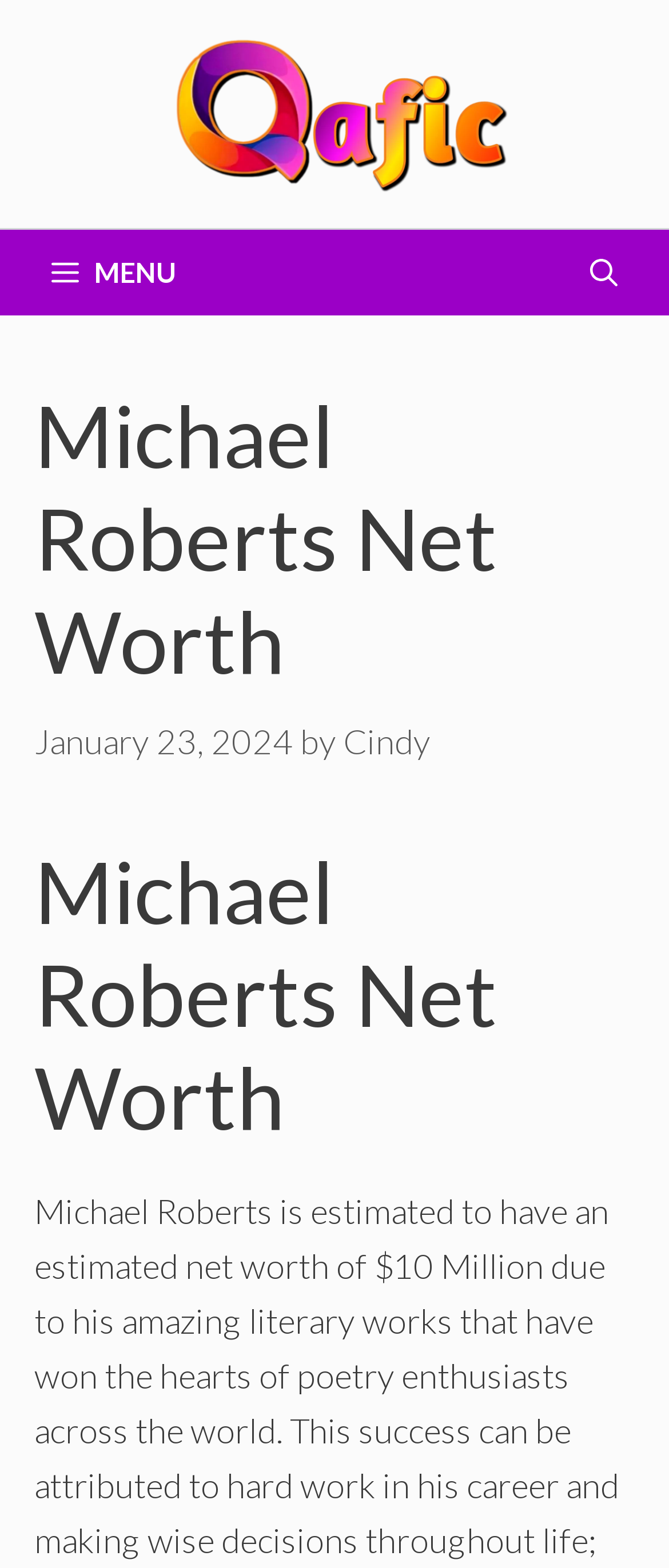What is the name of the author?
Provide a concise answer using a single word or phrase based on the image.

Michael Roberts